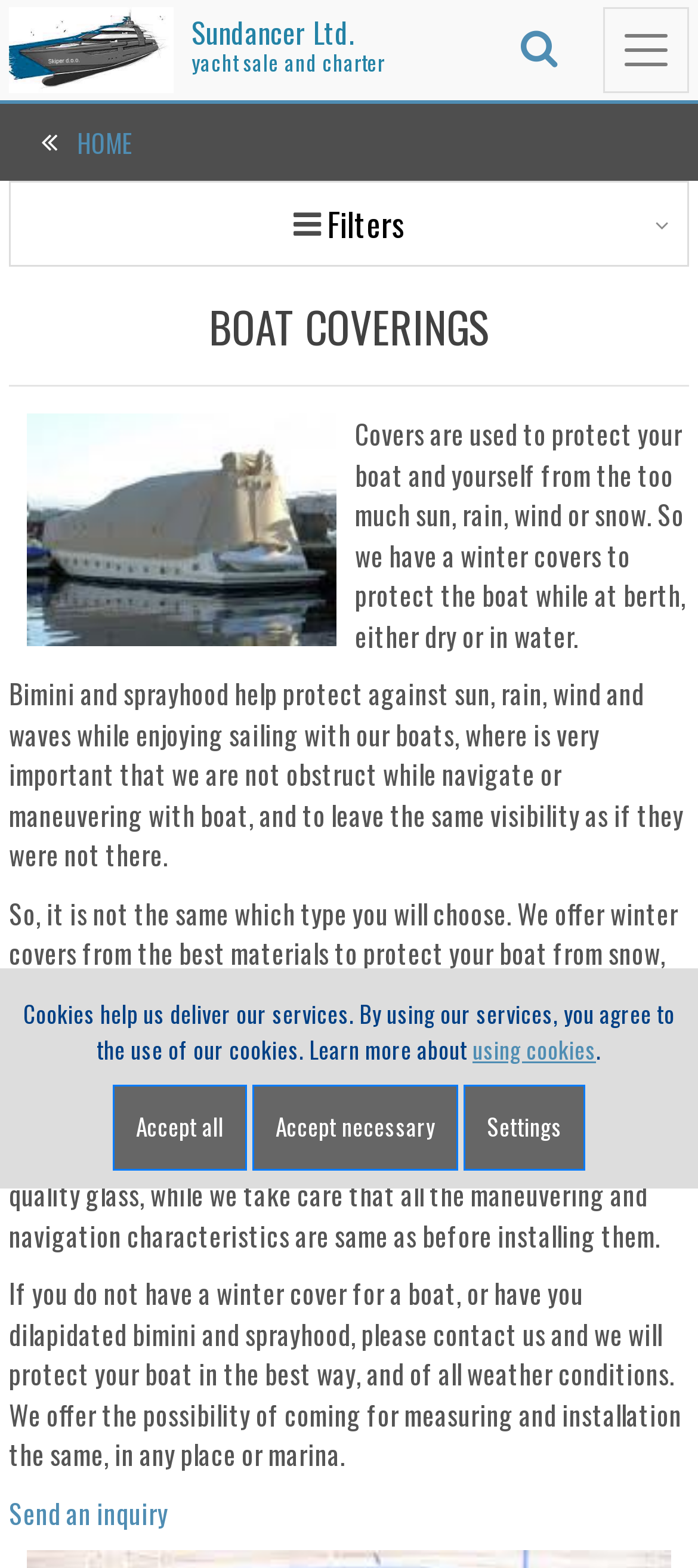What is the company name?
Please give a detailed and thorough answer to the question, covering all relevant points.

The company name can be found in the link element with the text 'Sundancer Ltd.' which is located at the top of the webpage, indicating that it is the company's website.